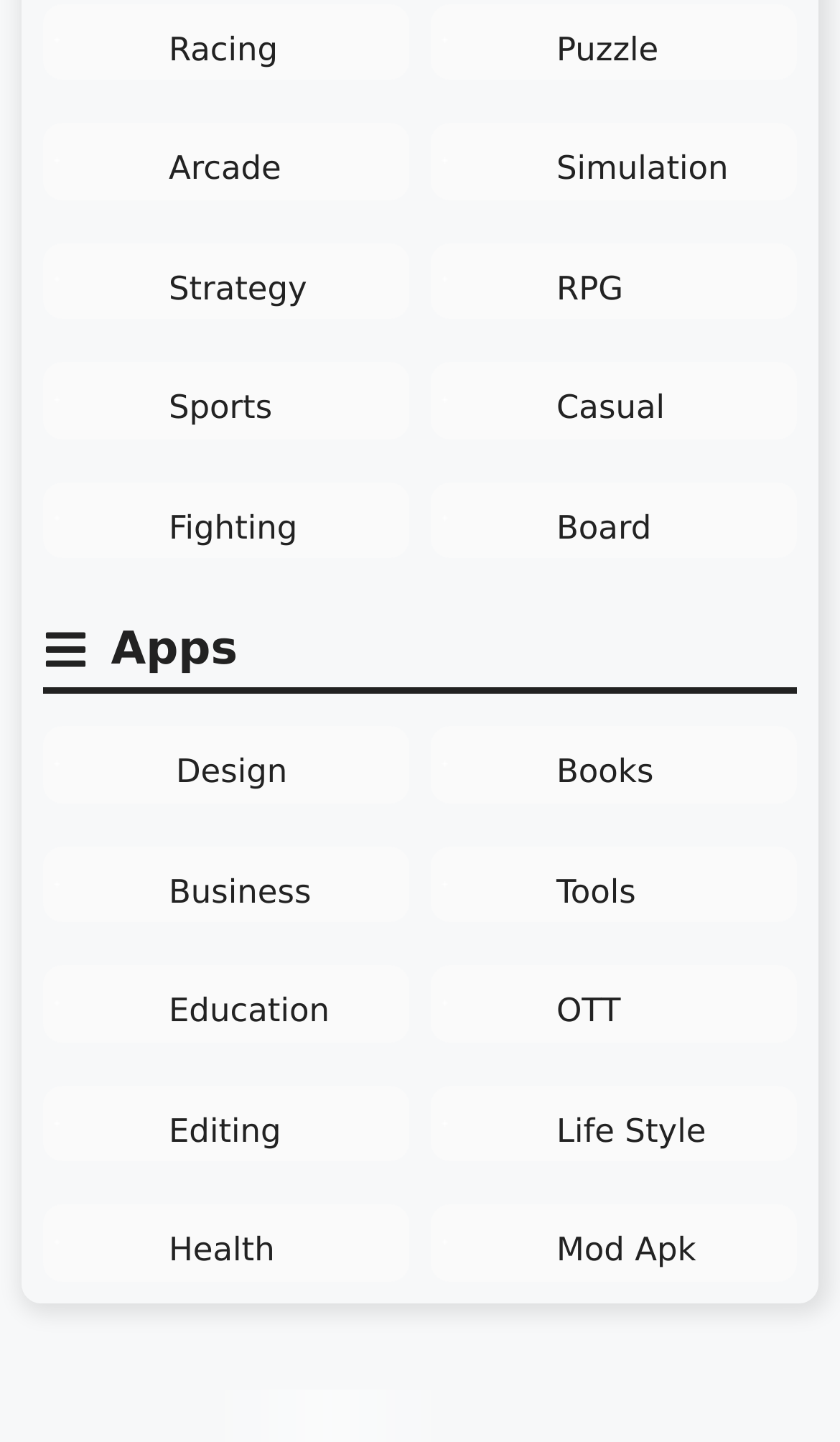Please provide the bounding box coordinates for the element that needs to be clicked to perform the instruction: "Select one way trip". The coordinates must consist of four float numbers between 0 and 1, formatted as [left, top, right, bottom].

None